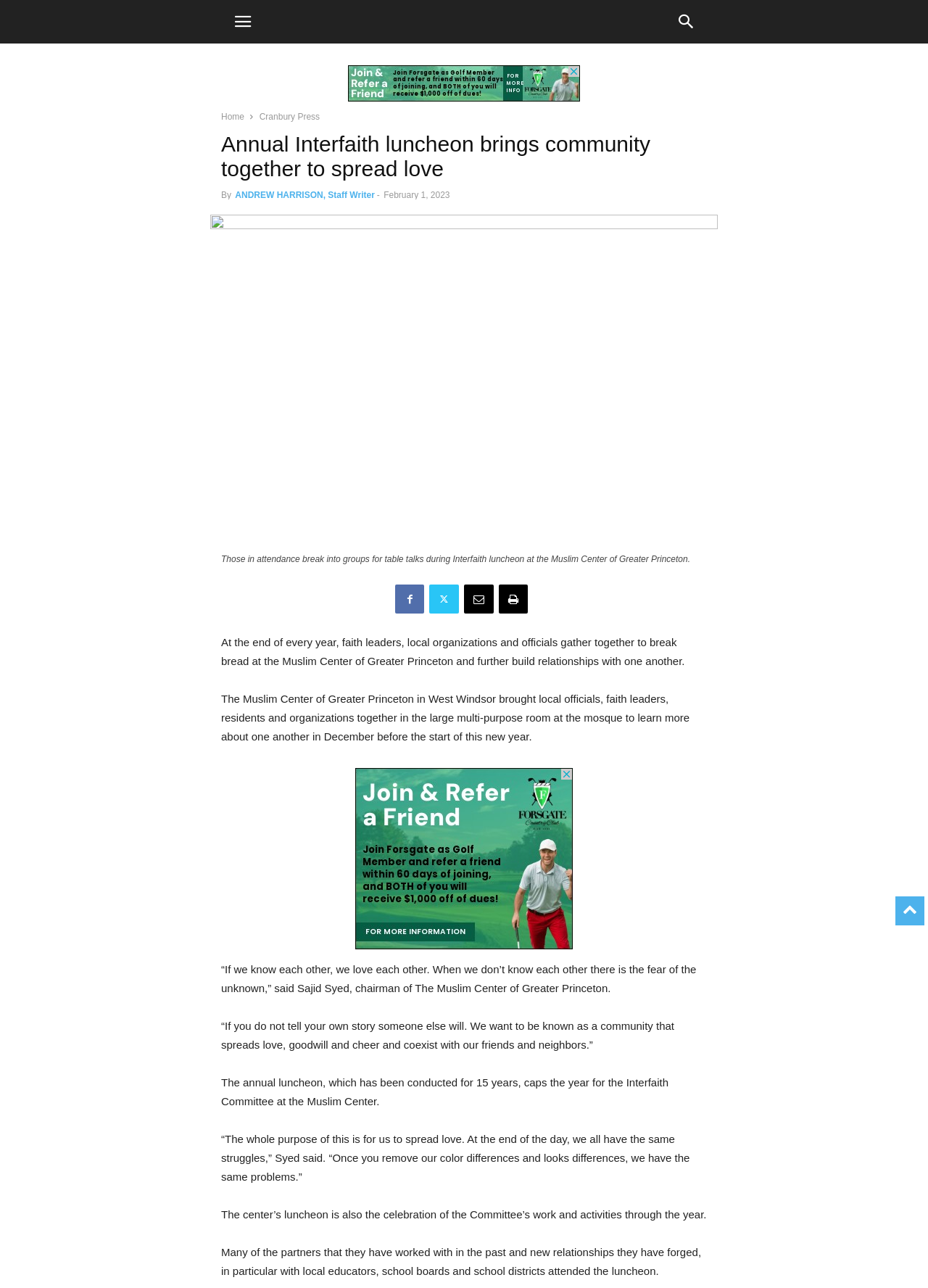What is the purpose of the Interfaith luncheon?
Please use the image to deliver a detailed and complete answer.

I determined the answer by reading the article, which quotes Sajid Syed as saying that the purpose of the event is to spread love. This information is provided in the sentence '“The whole purpose of this is for us to spread love. At the end of the day, we all have the same struggles,” Syed said.'.